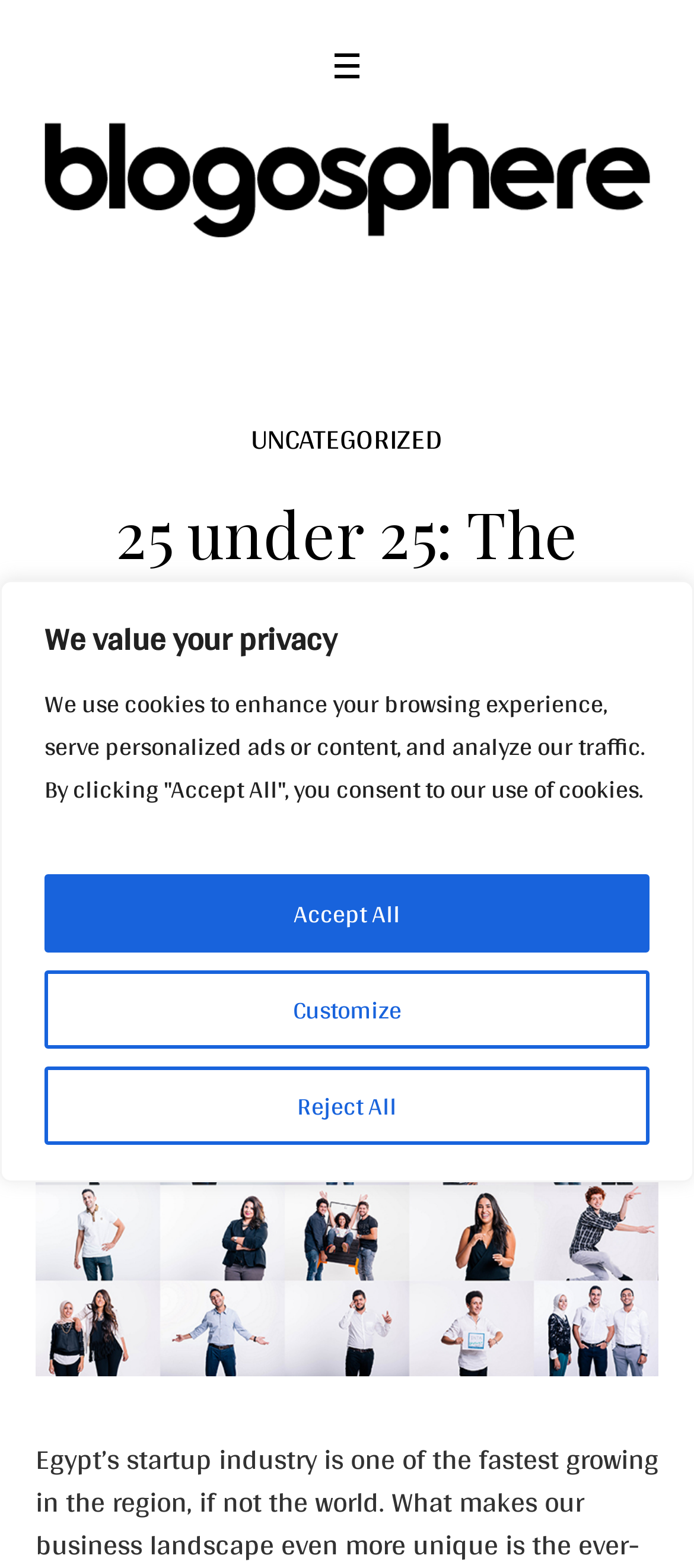Locate the bounding box of the UI element defined by this description: "Uncategorized". The coordinates should be given as four float numbers between 0 and 1, formatted as [left, top, right, bottom].

[0.362, 0.263, 0.638, 0.296]